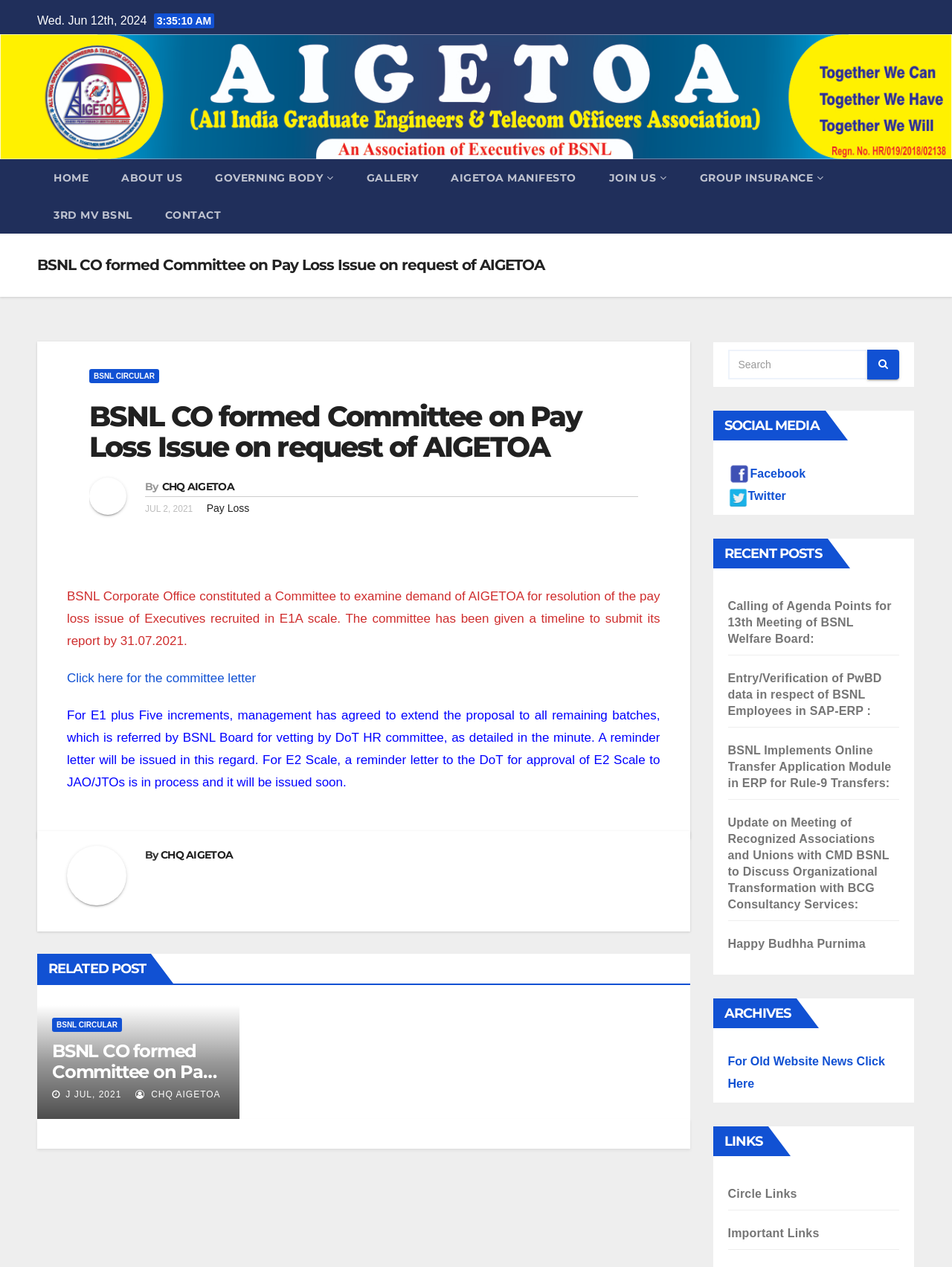Extract the bounding box coordinates of the UI element described by: "Happy Budhha Purnima". The coordinates should include four float numbers ranging from 0 to 1, e.g., [left, top, right, bottom].

[0.764, 0.74, 0.909, 0.75]